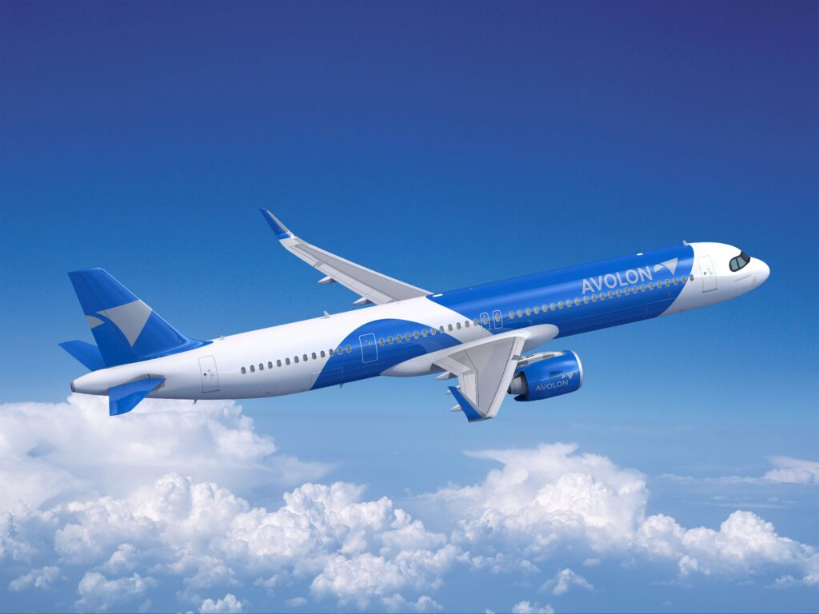Describe the scene in the image with detailed observations.

The image depicts an Airbus A320neo aircraft elegantly soaring through a serene blue sky, showcasing the distinctive livery of Avolon, a prominent international leasing company. The aircraft's sleek design is accentuated by vibrant blue and white colors, emblazoned with the Avolon logo on its side. Below, fluffy white clouds provide a soft backdrop, enhancing the aircraft's dynamic ascent. This visual representation highlights Avolon's commitment to expanding its portfolio in the aviation sector, as the company recently announced firm orders for both Boeing and Airbus aircraft, further solidifying its presence in the market.